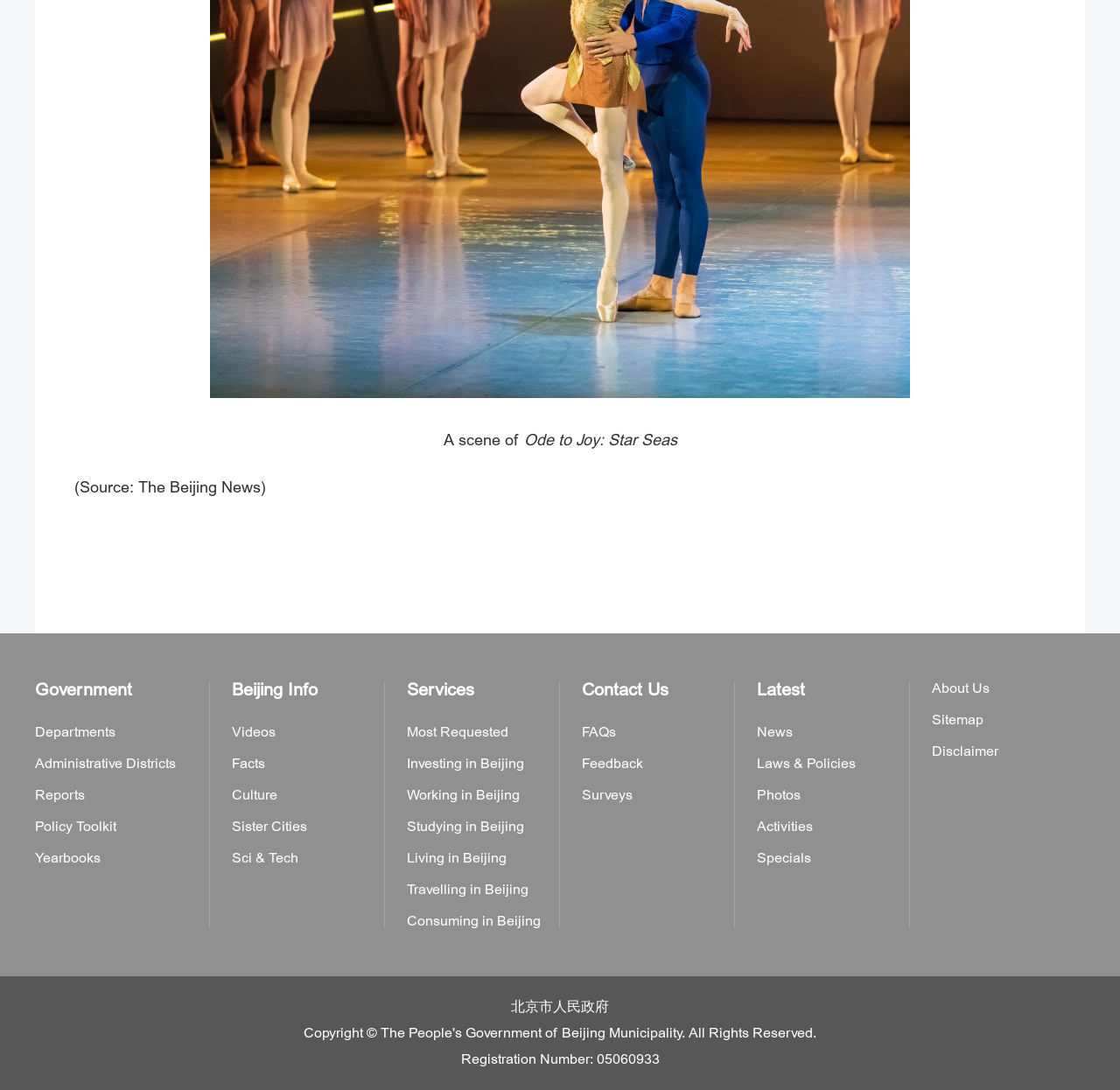Please look at the image and answer the question with a detailed explanation: What are the categories of services provided?

The categories of services provided can be found on the left side of the webpage, which includes Government, Beijing Info, Services, and other categories. These categories are represented as links, and each category has its own set of sub-links.